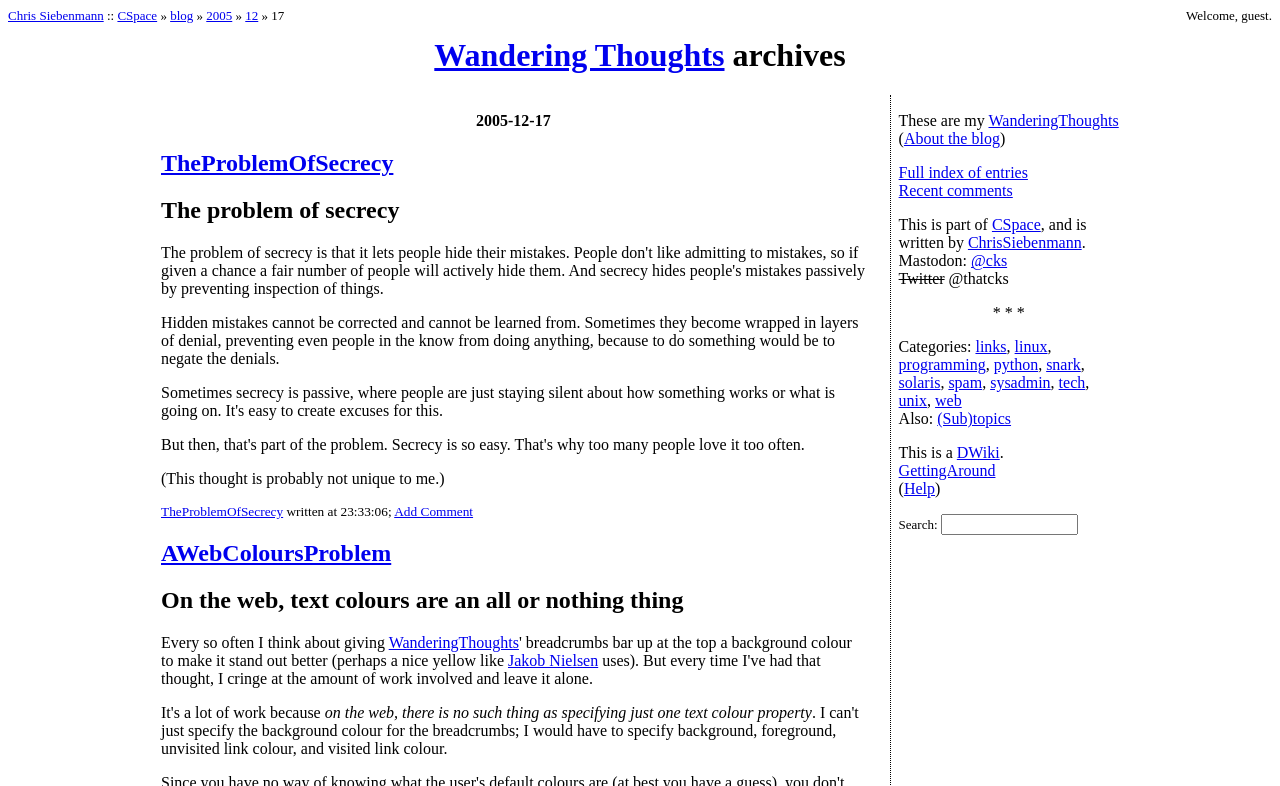Please determine the bounding box coordinates for the element with the description: "Add Comment".

[0.308, 0.641, 0.37, 0.661]